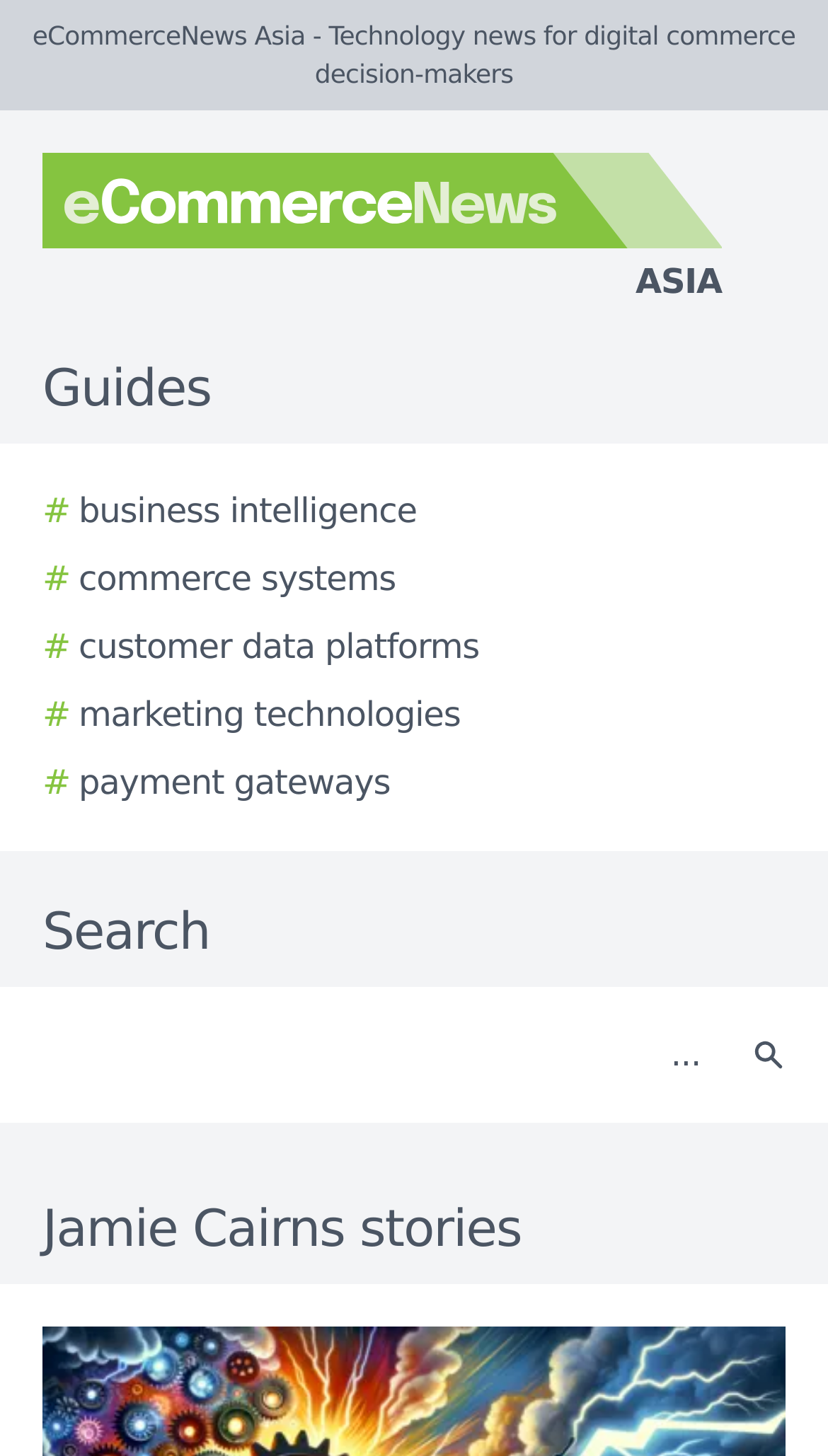What is the title of the list on this webpage?
Using the image, provide a detailed and thorough answer to the question.

The title of the list on this webpage is 'Jamie Cairns stories', which is a heading that appears below the main navigation menu.